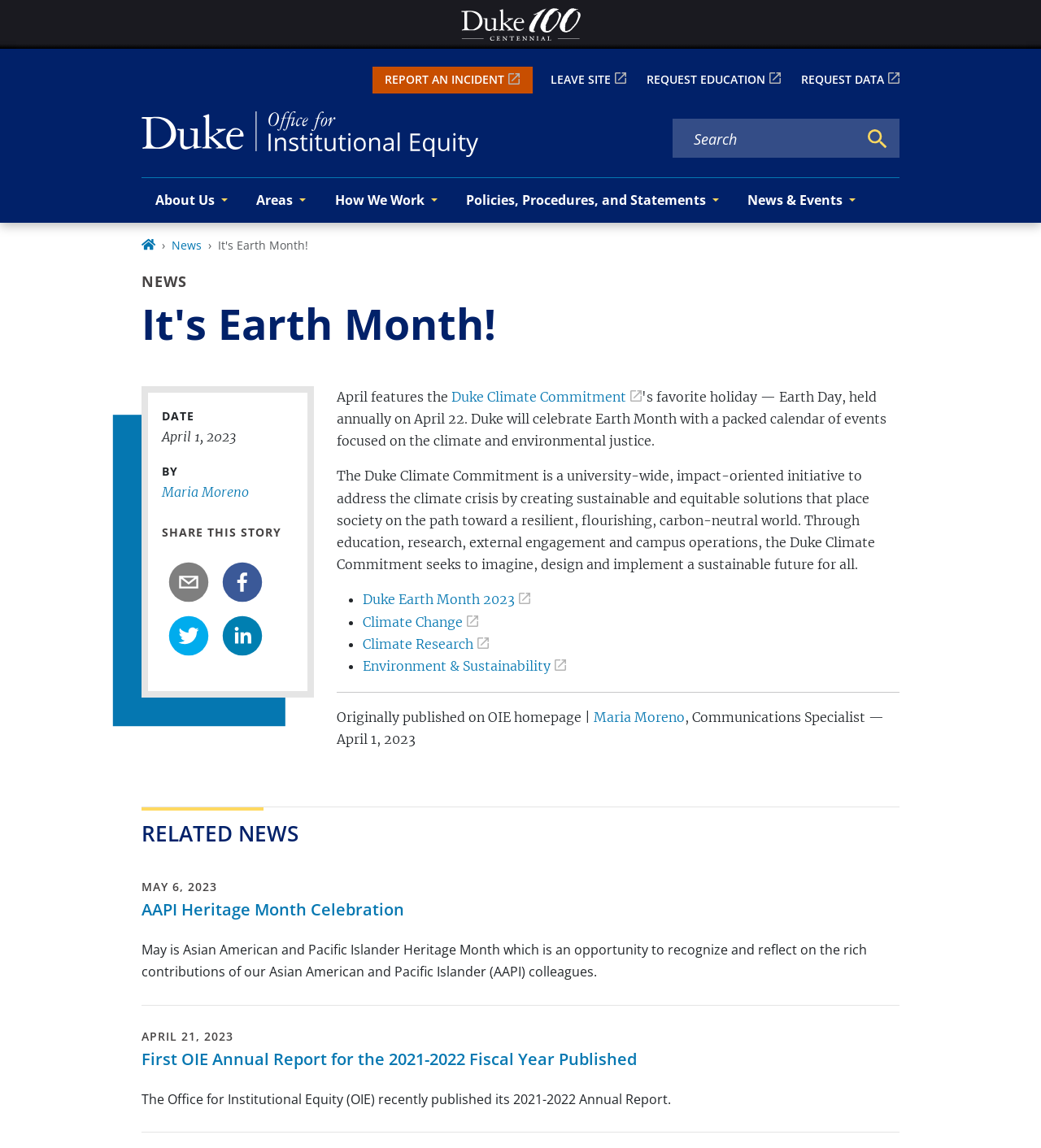Identify the bounding box coordinates of the clickable region necessary to fulfill the following instruction: "Read the 'My Cubicle... doesn't have a view' heading". The bounding box coordinates should be four float numbers between 0 and 1, i.e., [left, top, right, bottom].

None